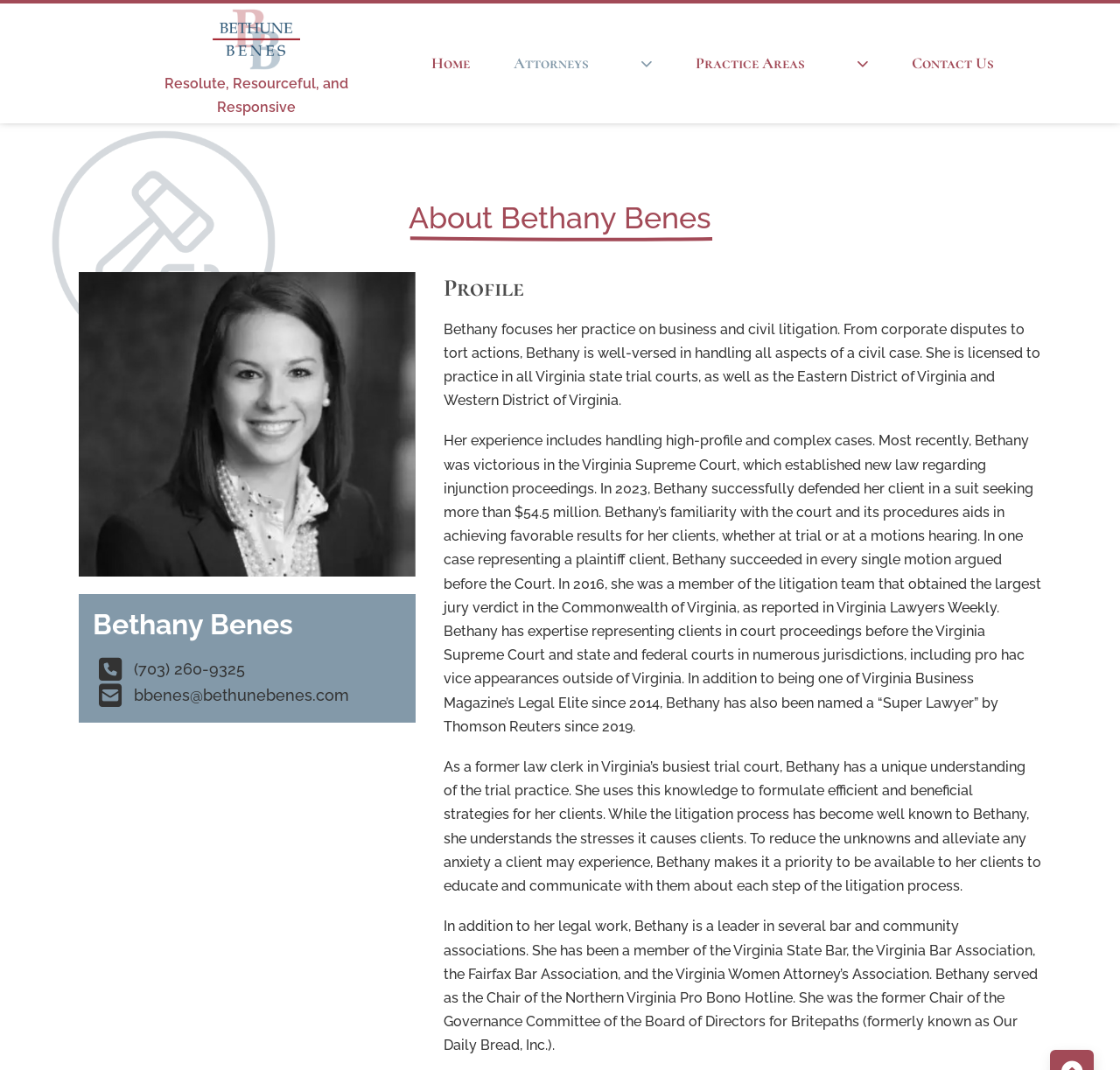Locate the bounding box coordinates of the area to click to fulfill this instruction: "Click on the 'Practice Areas' link". The bounding box should be presented as four float numbers between 0 and 1, in the order [left, top, right, bottom].

[0.582, 0.047, 0.719, 0.072]